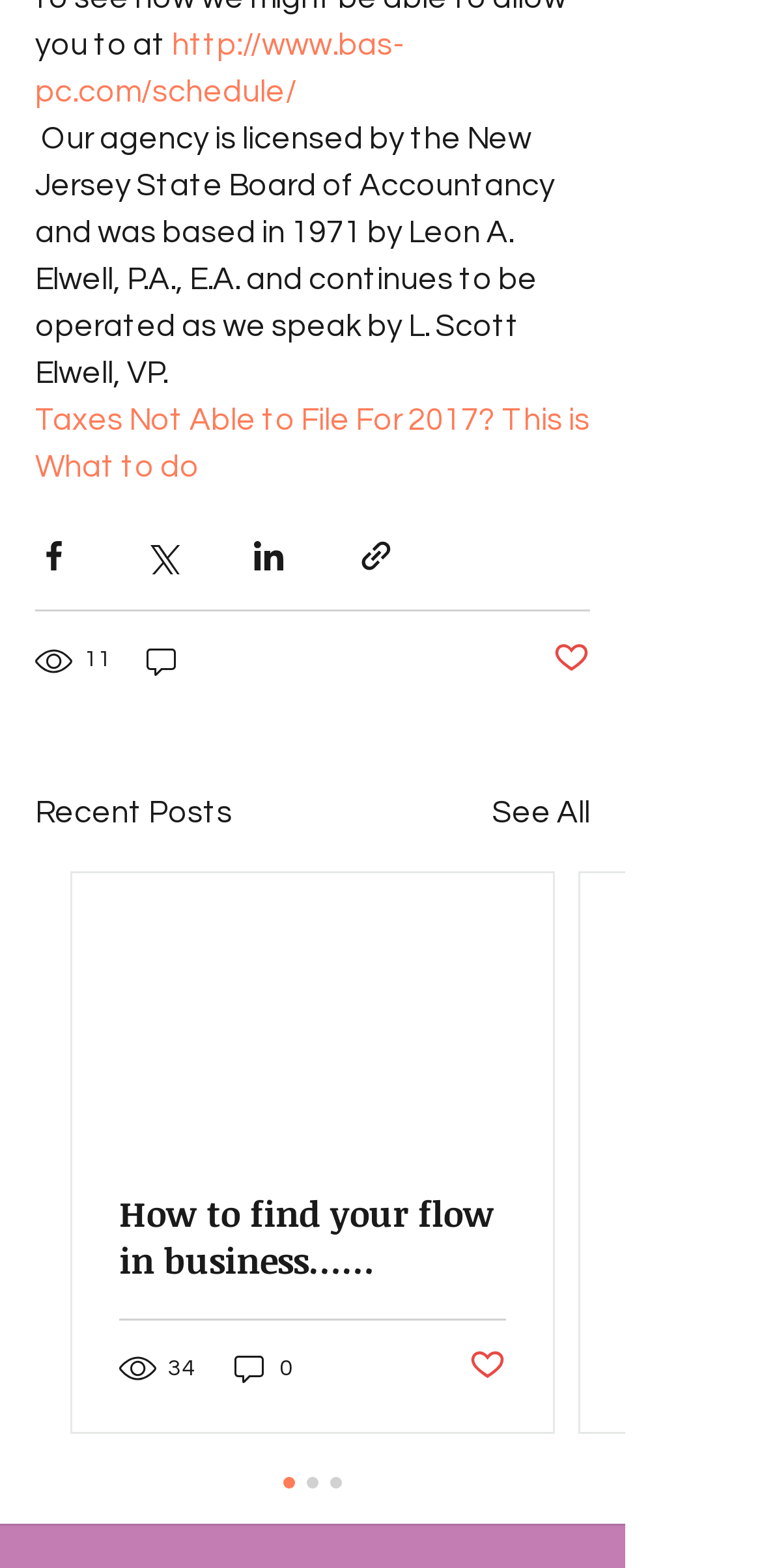Please identify the bounding box coordinates of the element's region that needs to be clicked to fulfill the following instruction: "View all recent posts". The bounding box coordinates should consist of four float numbers between 0 and 1, i.e., [left, top, right, bottom].

[0.646, 0.503, 0.774, 0.533]